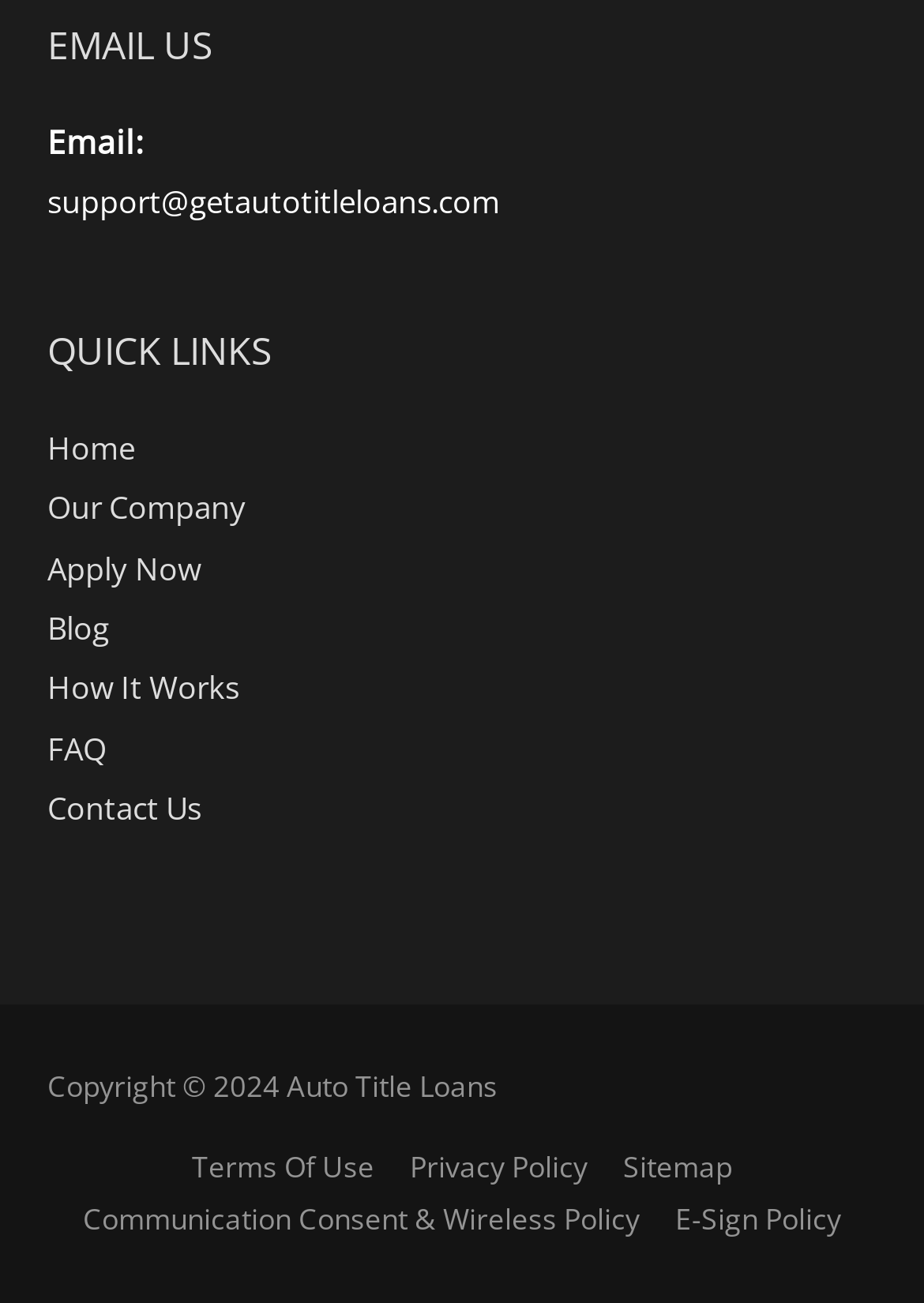What is the purpose of the 'QUICK LINKS' section?
Refer to the image and answer the question using a single word or phrase.

To provide quick access to various pages